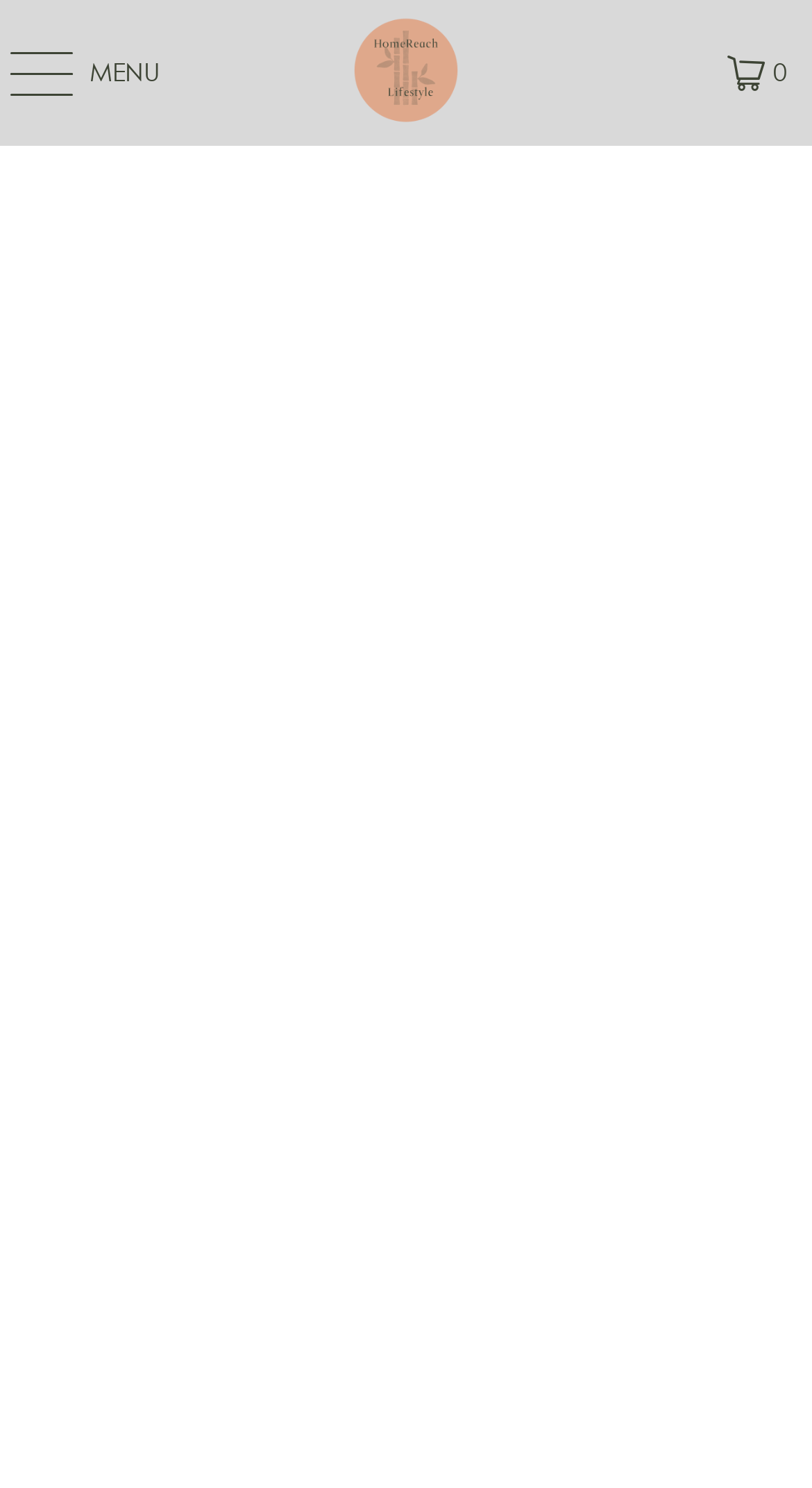Find and provide the bounding box coordinates for the UI element described with: "0".

[0.872, 0.0, 1.0, 0.098]